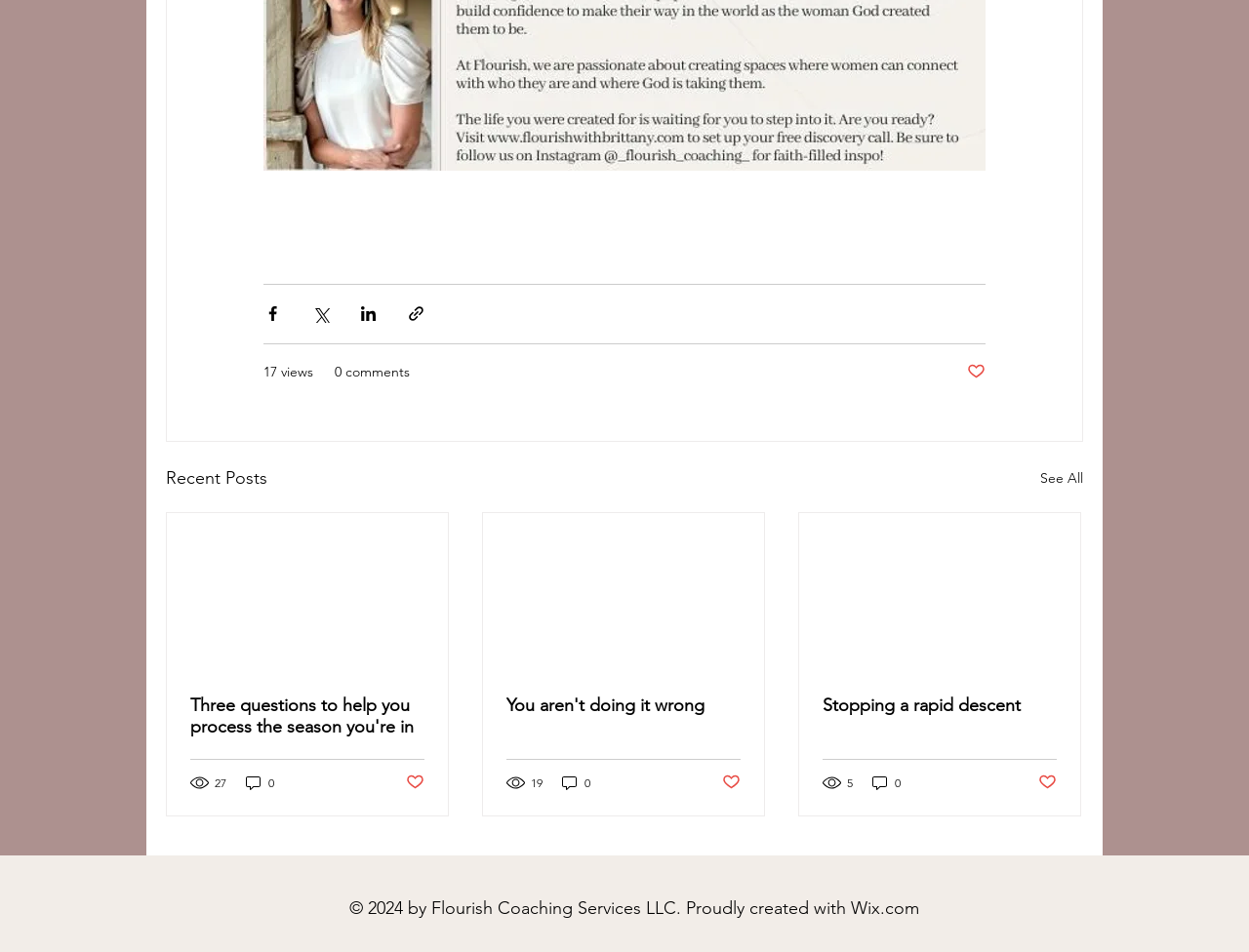Find the bounding box coordinates of the area that needs to be clicked in order to achieve the following instruction: "Call the phone number". The coordinates should be specified as four float numbers between 0 and 1, i.e., [left, top, right, bottom].

None